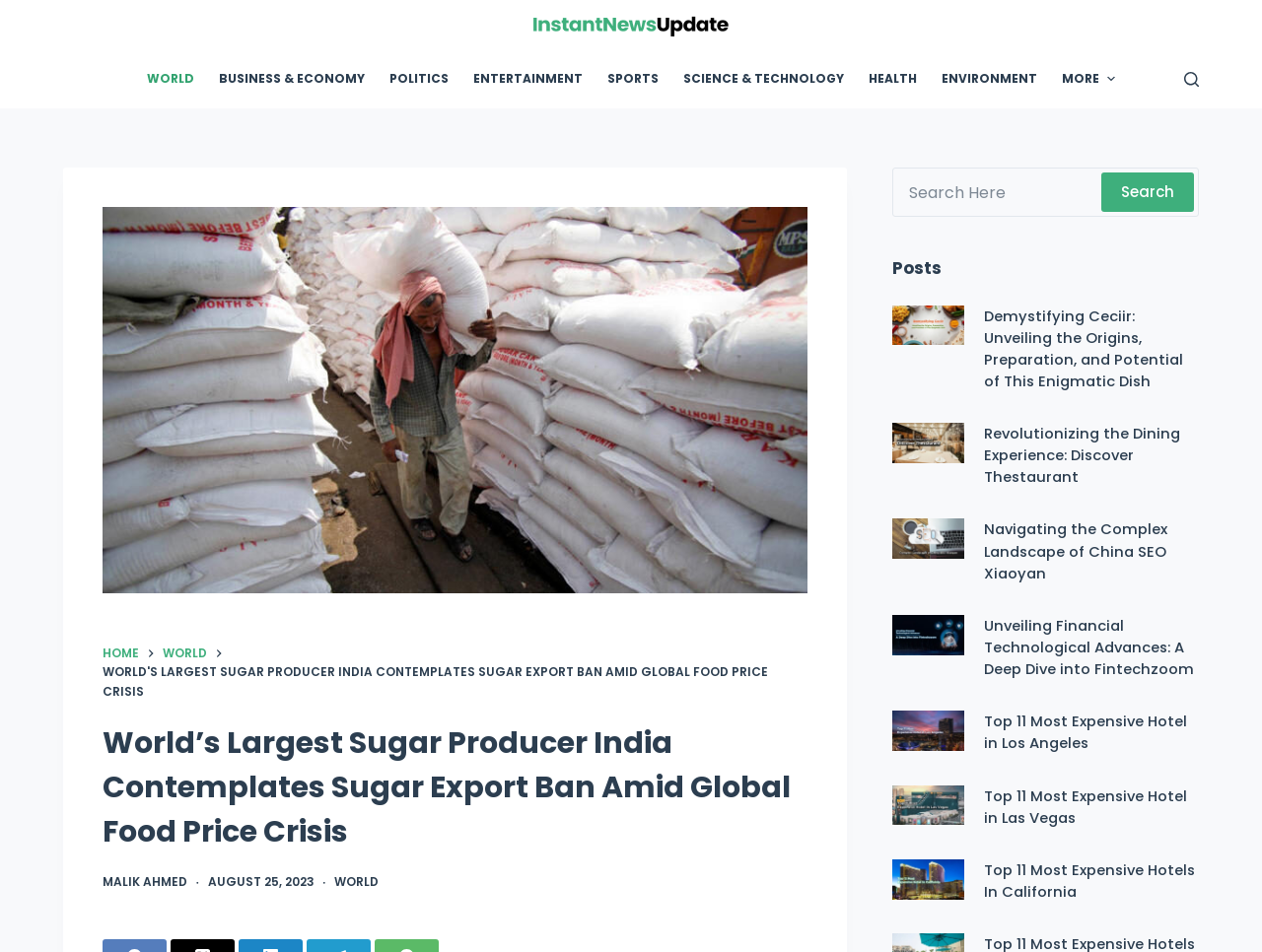Using the provided description: "‘Super bowl’ of beef noodles", find the bounding box coordinates of the corresponding UI element. The output should be four float numbers between 0 and 1, in the format [left, top, right, bottom].

None